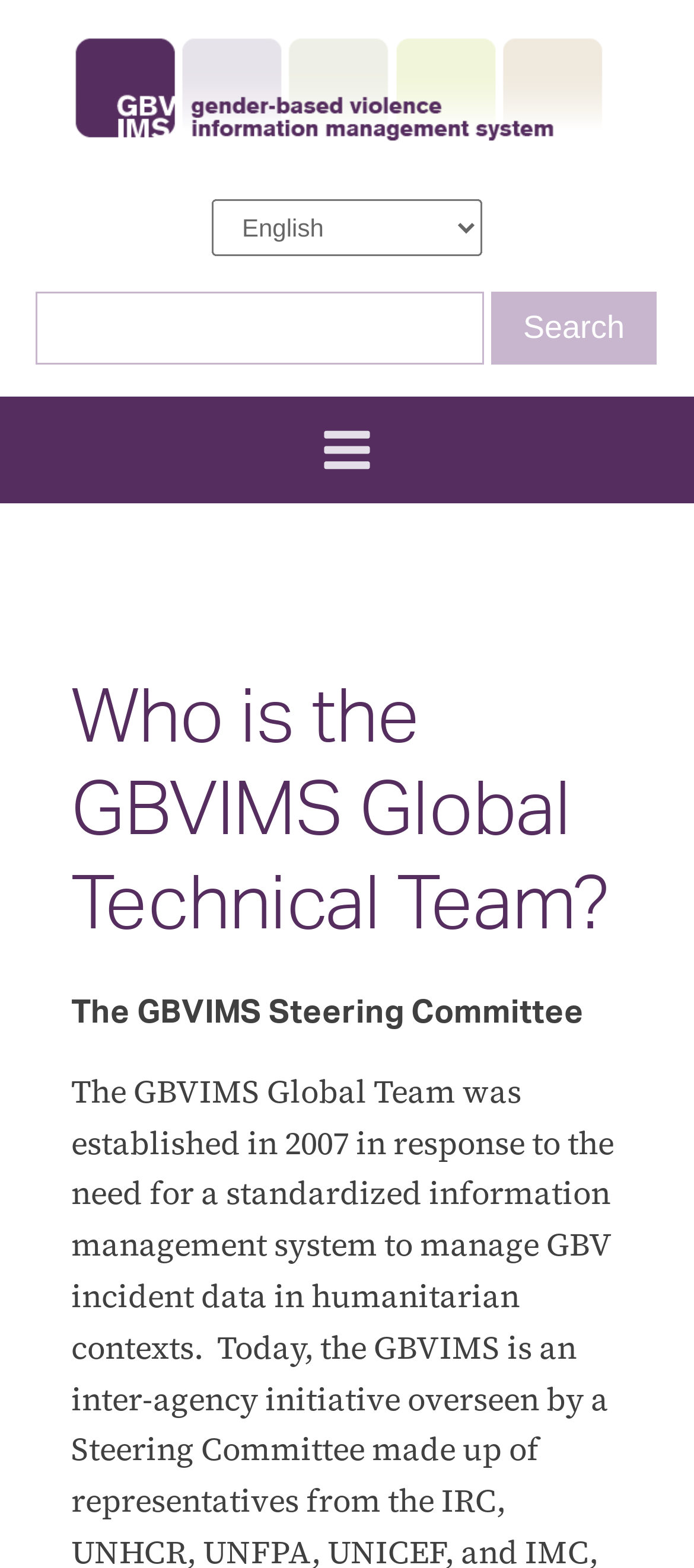Please identify the primary heading of the webpage and give its text content.

Who is the GBVIMS Global Technical Team?